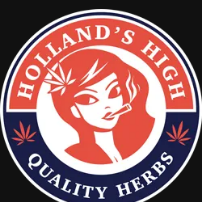What is the color scheme of the logo?
Please provide a comprehensive answer based on the contents of the image.

The logo's color scheme is red, white, and blue, which adds a vibrant and eye-catching aspect to the logo, reinforcing its identity as a purveyor of cannabis-related goods.